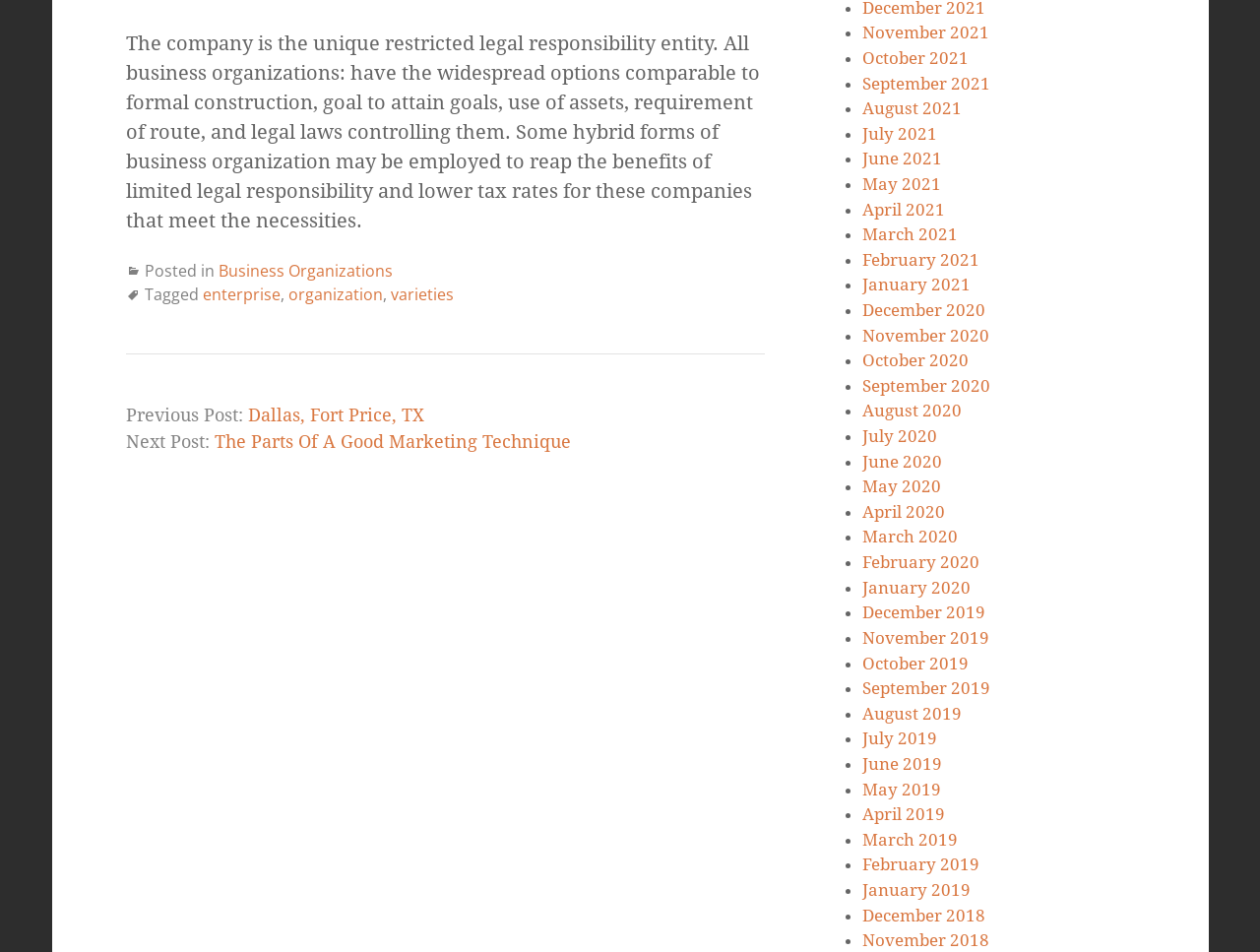Please specify the bounding box coordinates for the clickable region that will help you carry out the instruction: "View posts from November 2021".

[0.685, 0.024, 0.786, 0.045]